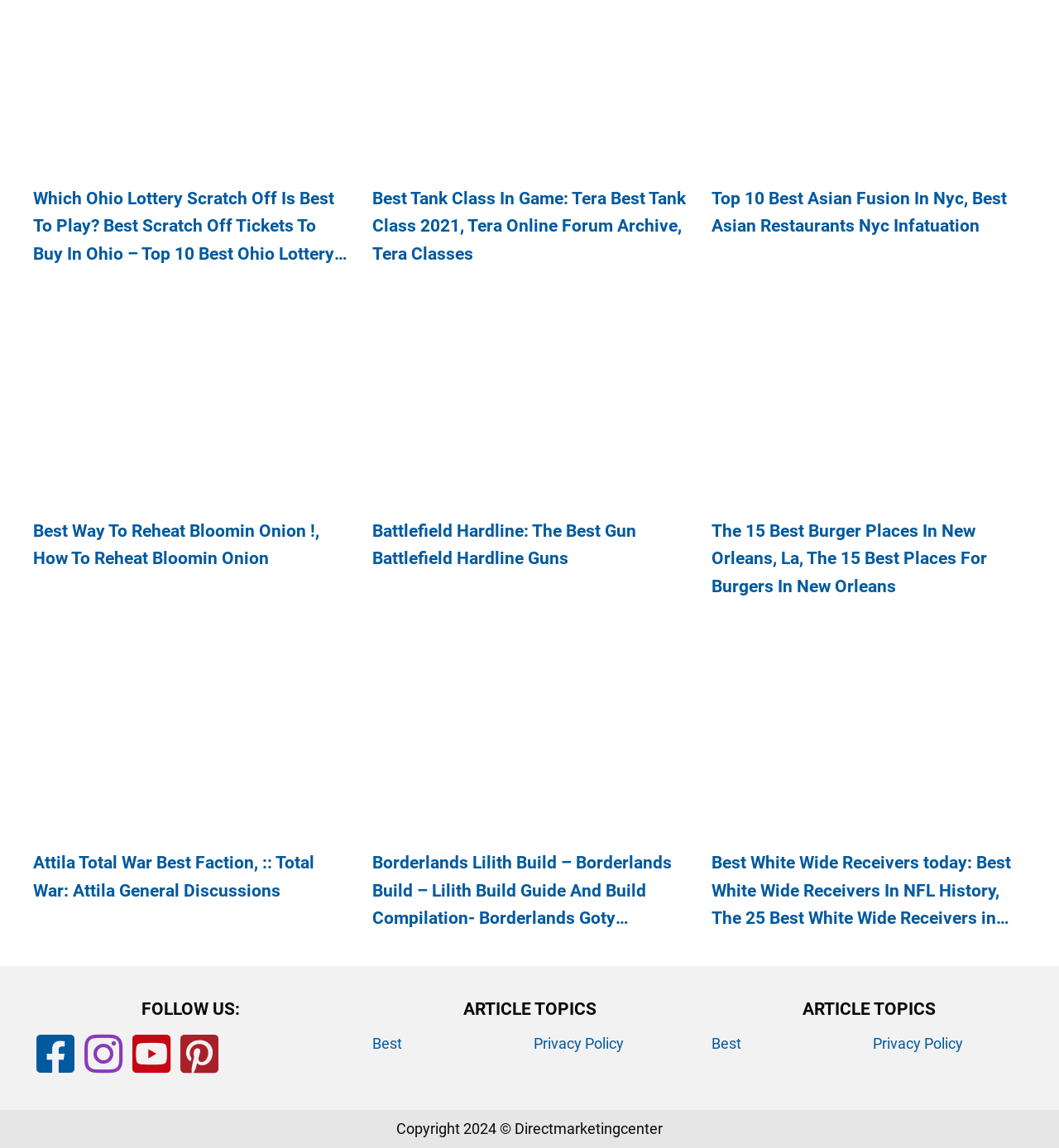Identify the bounding box coordinates of the section to be clicked to complete the task described by the following instruction: "Read the article about the best tank class in game". The coordinates should be four float numbers between 0 and 1, formatted as [left, top, right, bottom].

[0.352, 0.161, 0.648, 0.234]